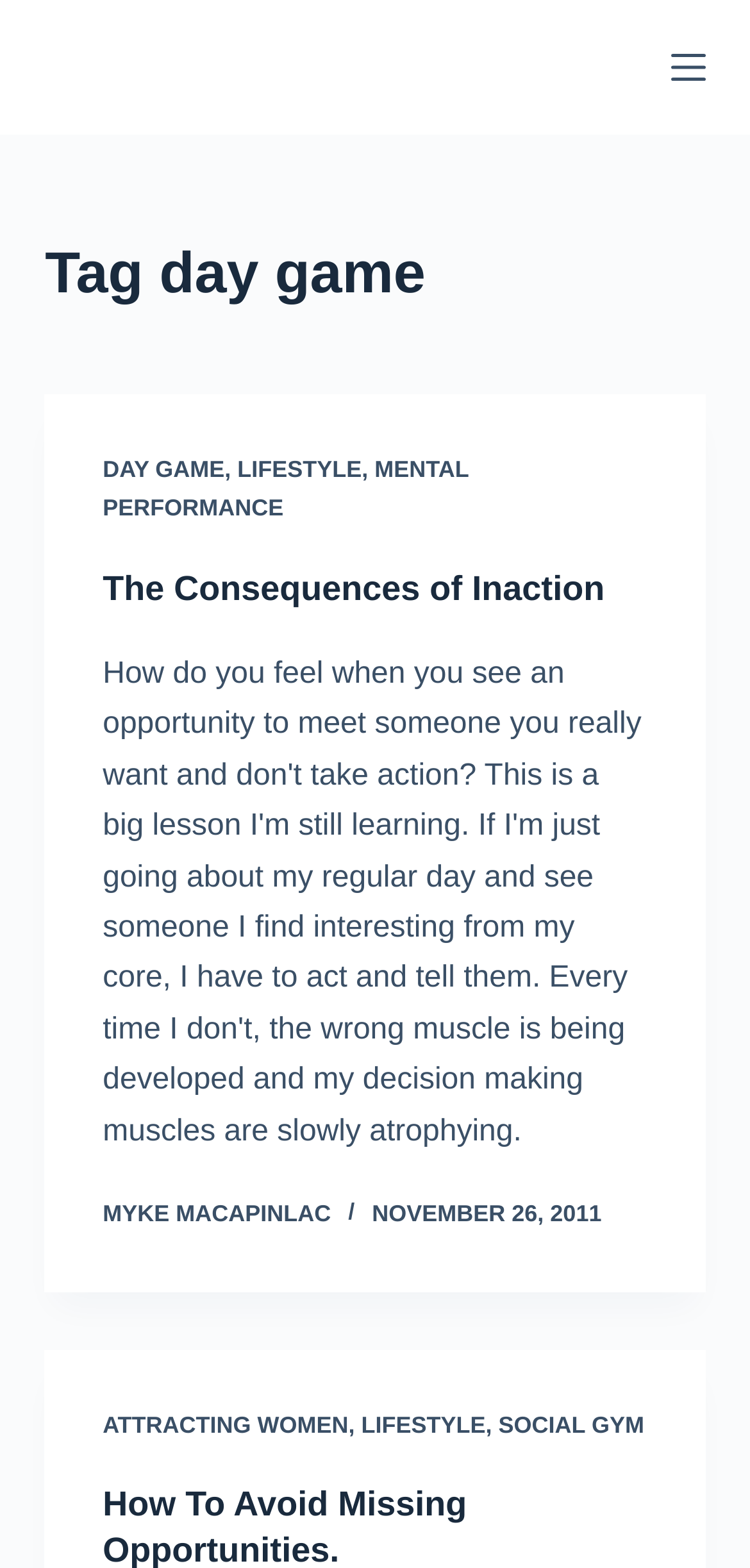Pinpoint the bounding box coordinates of the element you need to click to execute the following instruction: "visit MYKE MACAPINLAC's page". The bounding box should be represented by four float numbers between 0 and 1, in the format [left, top, right, bottom].

[0.137, 0.765, 0.441, 0.782]